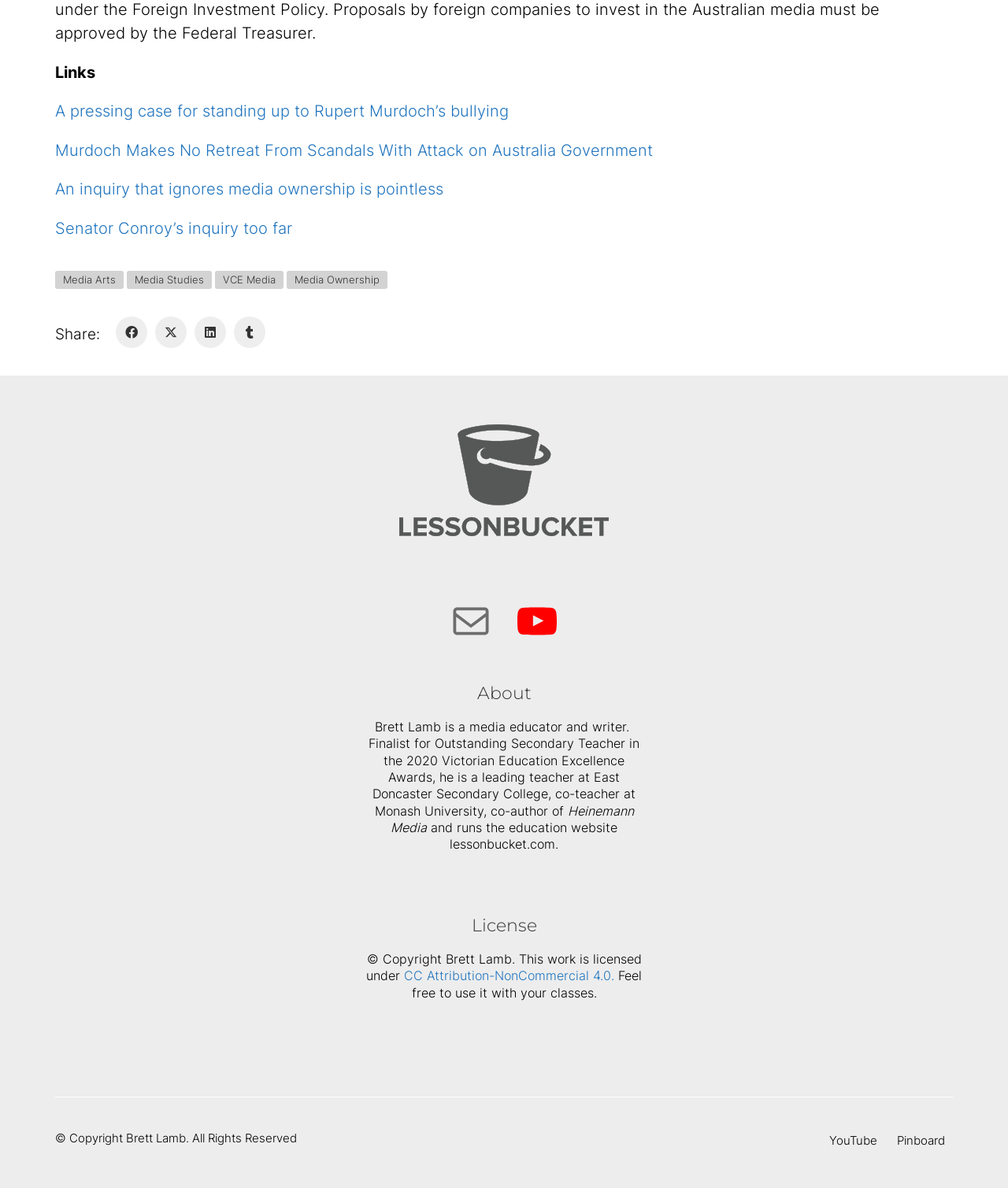Based on the image, give a detailed response to the question: What is the license of the work?

The link 'CC Attribution-NonCommercial 4.0.' is part of the license information, which suggests that the work is licensed under CC Attribution-NonCommercial 4.0.